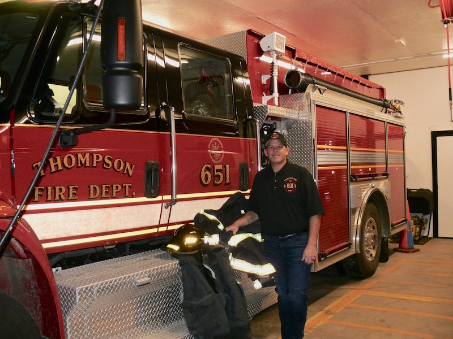How much did the fire department receive from the Schoolcraft County Community Foundation?
Using the image, give a concise answer in the form of a single word or short phrase.

$1,000